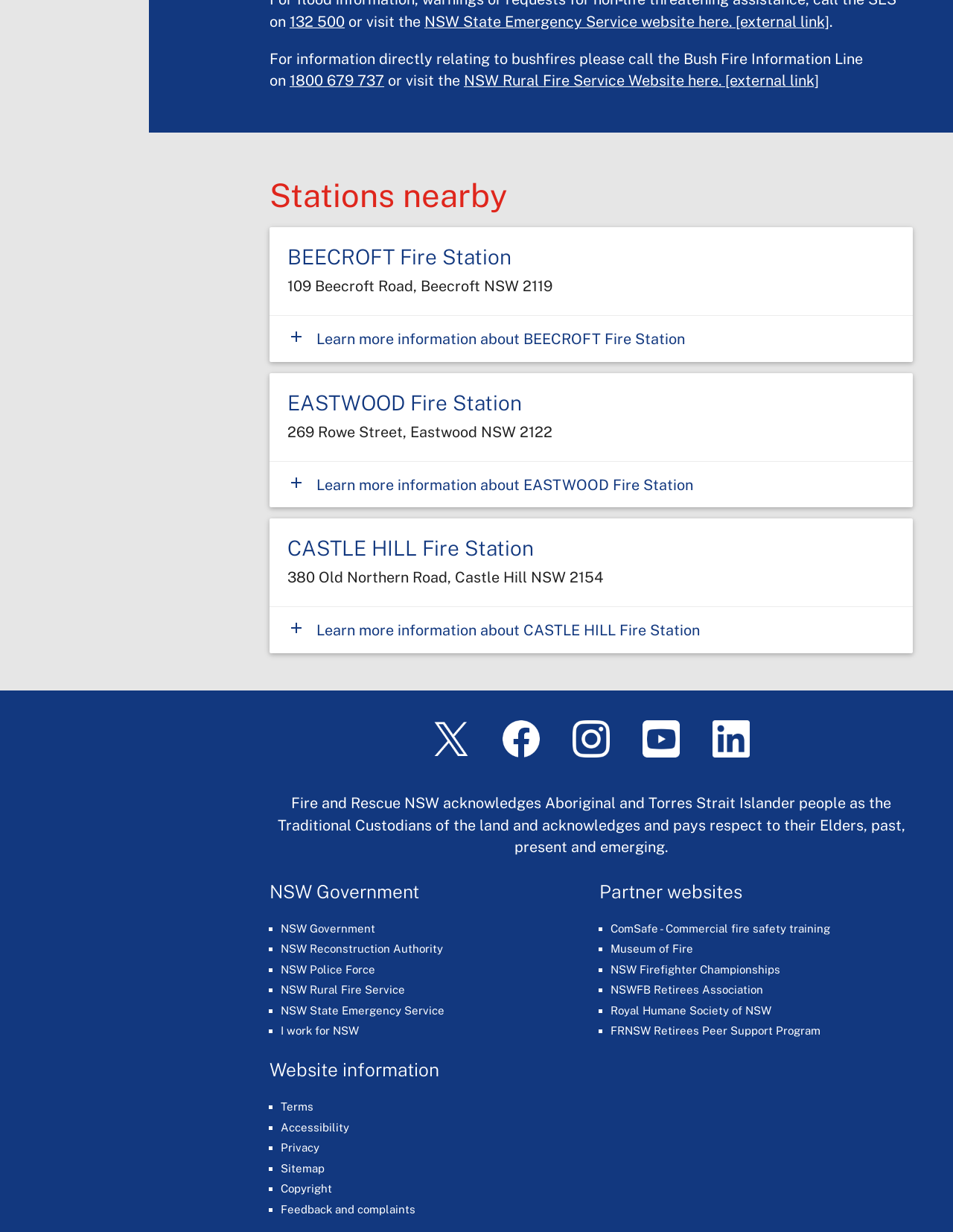Using the webpage screenshot, find the UI element described by FRNSW Retirees Peer Support Program. Provide the bounding box coordinates in the format (top-left x, top-left y, bottom-right x, bottom-right y), ensuring all values are floating point numbers between 0 and 1.

[0.641, 0.832, 0.861, 0.842]